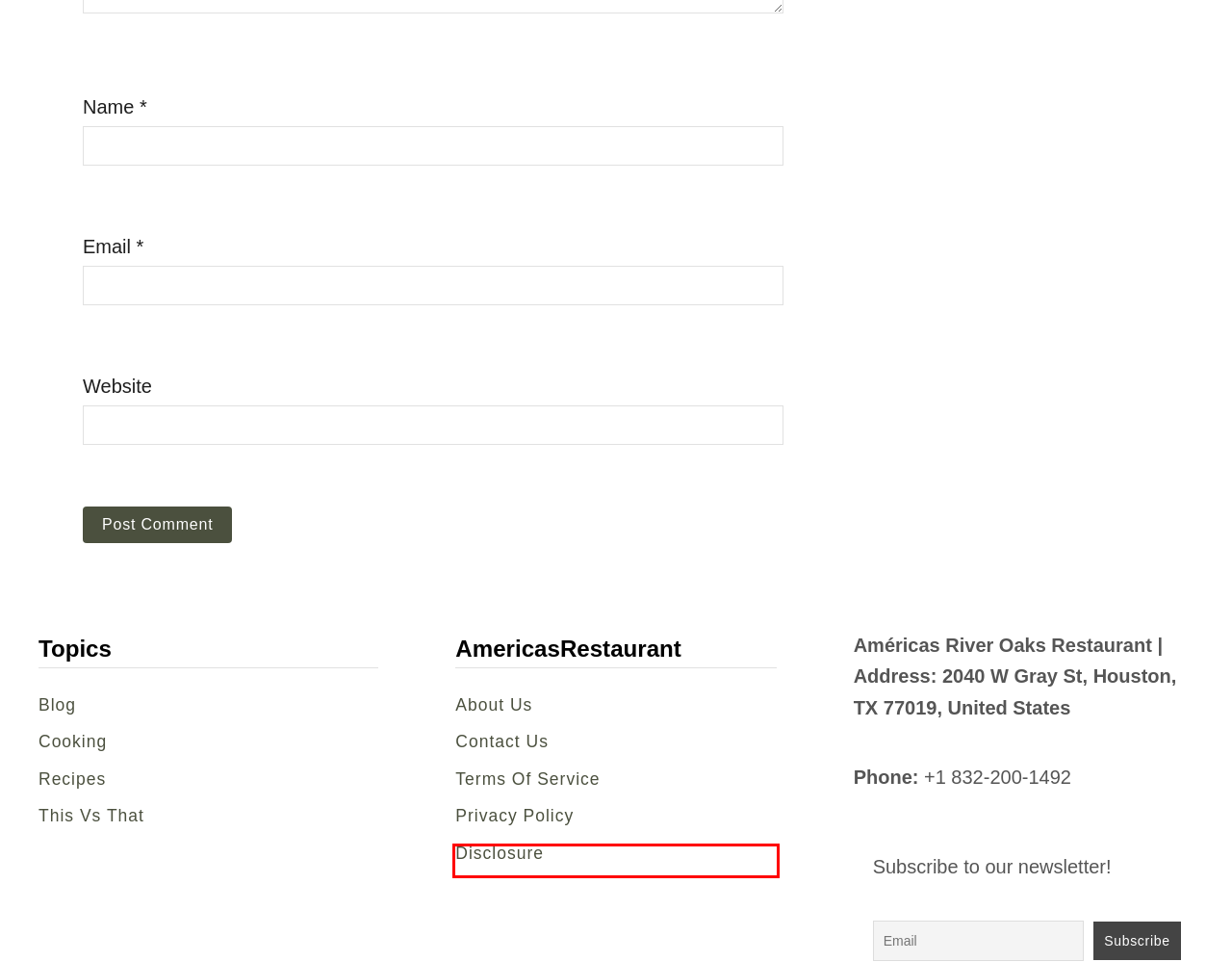Examine the screenshot of the webpage, noting the red bounding box around a UI element. Pick the webpage description that best matches the new page after the element in the red bounding box is clicked. Here are the candidates:
A. Terms of Service | Américas Restaurant
B. Disclosure | Américas Restaurant
C. Cooking | Américas Restaurant
D. Contact Us | Américas Restaurant
E. Blog | Américas Restaurant
F. This vs That | Américas Restaurant
G. Privacy Policy | Américas Restaurant
H. Substitutes | Américas Restaurant

B